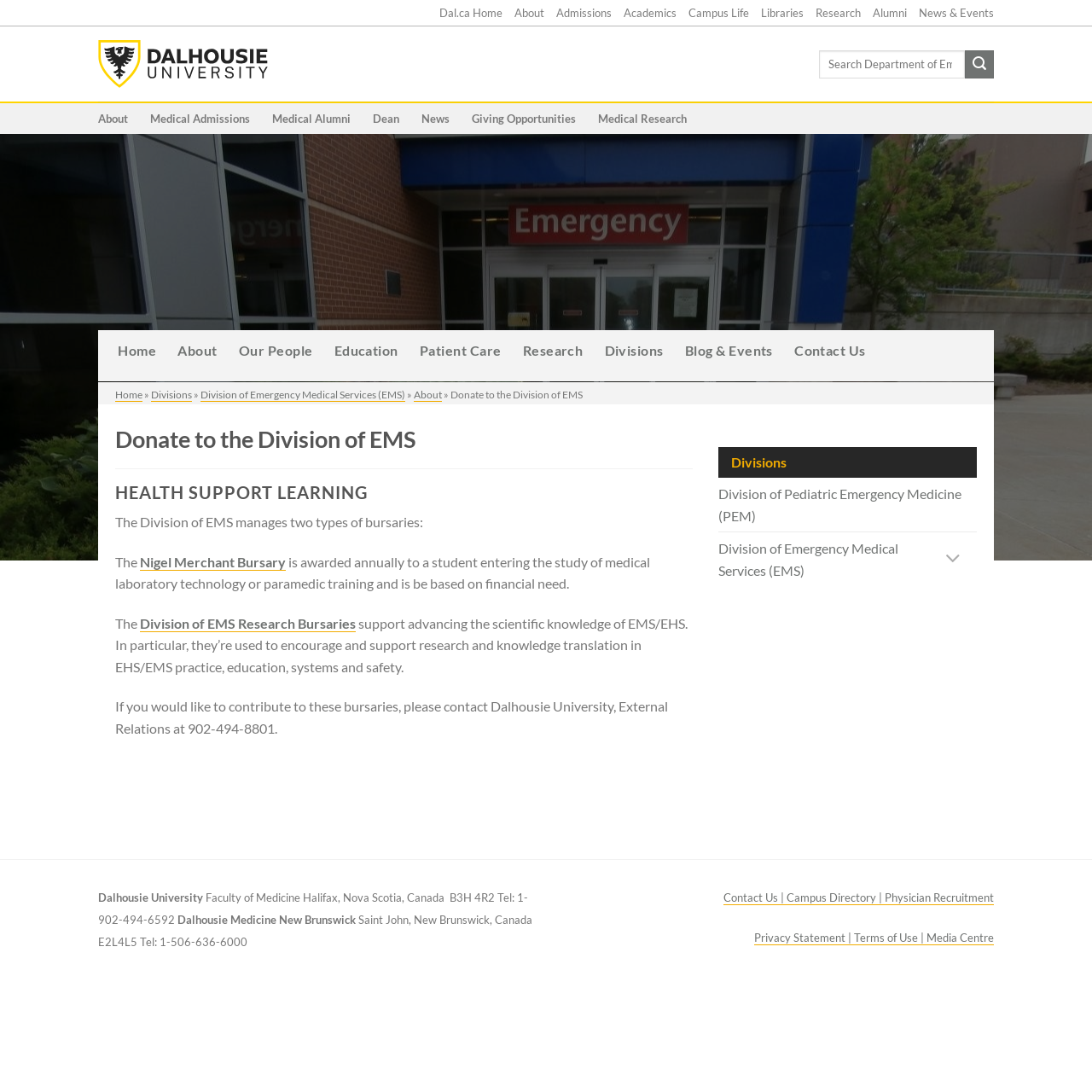What is the purpose of the Nigel Merchant Bursary?
Please give a detailed and elaborate answer to the question.

I found the answer by reading the text that describes the Nigel Merchant Bursary, which states that it is awarded annually to a student entering the study of medical laboratory technology or paramedic training and is based on financial need.